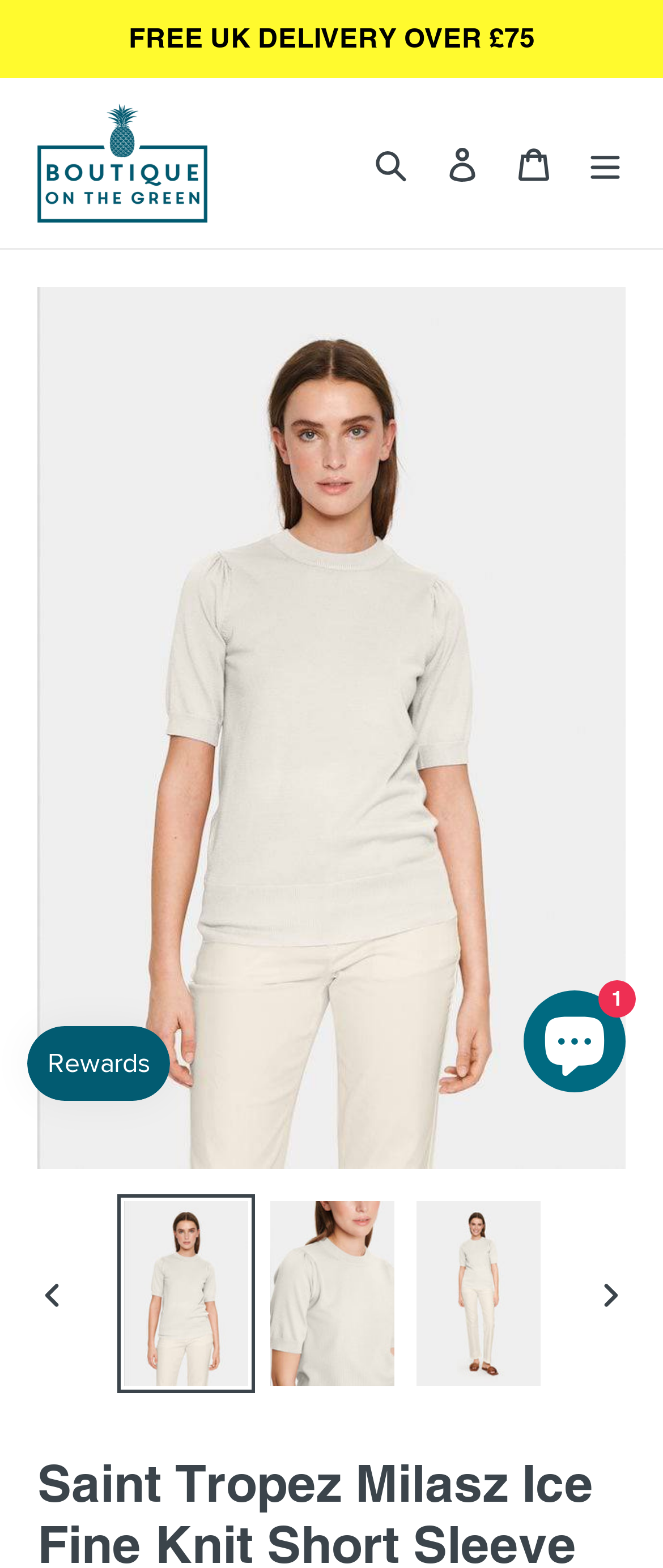Explain the webpage in detail, including its primary components.

This webpage is about the Saint Tropez Milasz Ice Fine Knit Short Sleeve Jumper, a fashion product for women. At the top of the page, there are several links and buttons, including "FREE UK DELIVERY OVER £75", "Boutique on the Green", "Search", "Log in", "Cart", and "Menu". The "Boutique on the Green" link has an accompanying image.

Below these top navigation elements, there is a large image of the Saint Tropez Milasz Ice Fine Knit Short Sleeve Jumper, which takes up most of the page's width. This image is surrounded by navigation buttons, including "PREVIOUS SLIDE" and "NEXT SLIDE", which suggest that there are multiple images of the product.

To the right of the large image, there are three options to "Load image into Gallery viewer", each with a corresponding link and image. These options are stacked vertically and appear to be related to the product images.

At the bottom of the page, there is a chat window with a button to open or close it. The chat window has an image and is related to Shopify online store chat. There is also an iframe element, which appears to be a rewards program launcher.

Overall, the webpage is focused on showcasing the Saint Tropez Milasz Ice Fine Knit Short Sleeve Jumper, with multiple images and navigation options to explore the product.